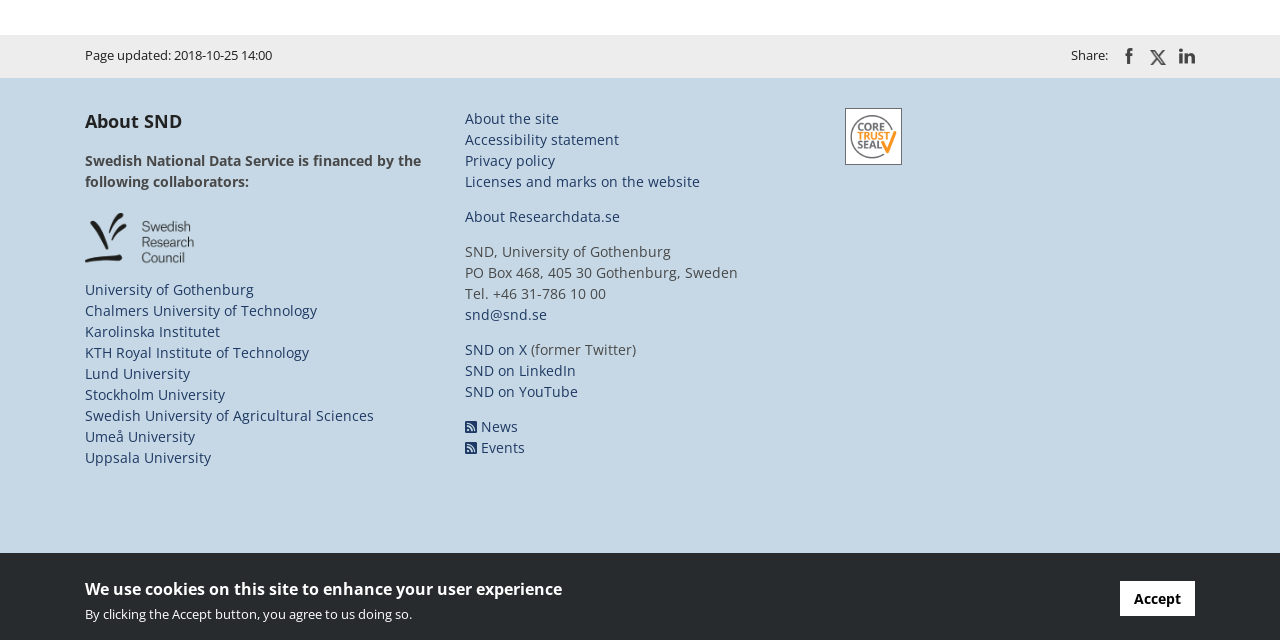Give the bounding box coordinates for the element described as: "Events".

[0.363, 0.685, 0.41, 0.714]